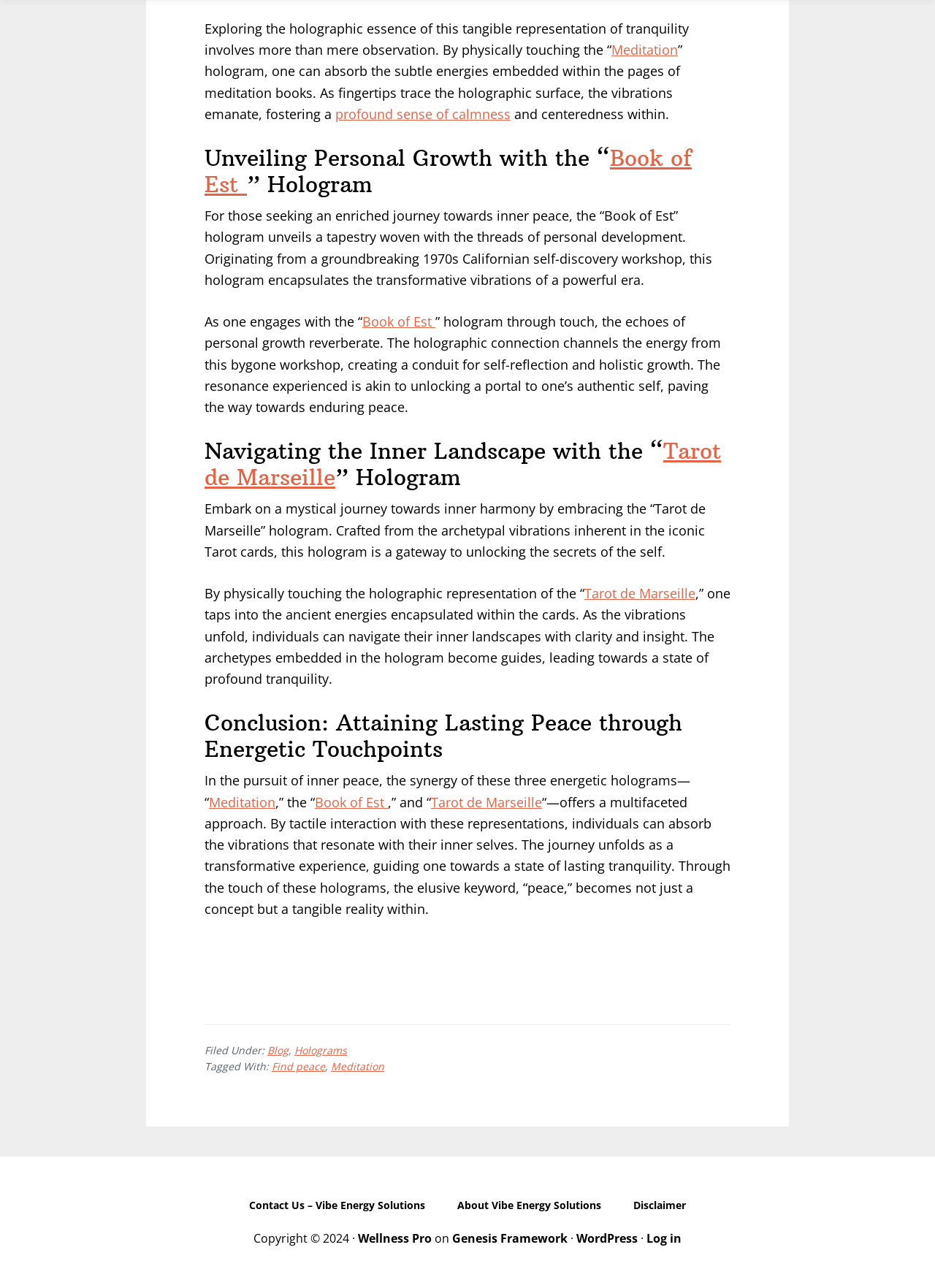Determine the bounding box coordinates of the clickable element necessary to fulfill the instruction: "Touch the 'Tarot de Marseille' hologram". Provide the coordinates as four float numbers within the 0 to 1 range, i.e., [left, top, right, bottom].

[0.219, 0.34, 0.771, 0.381]